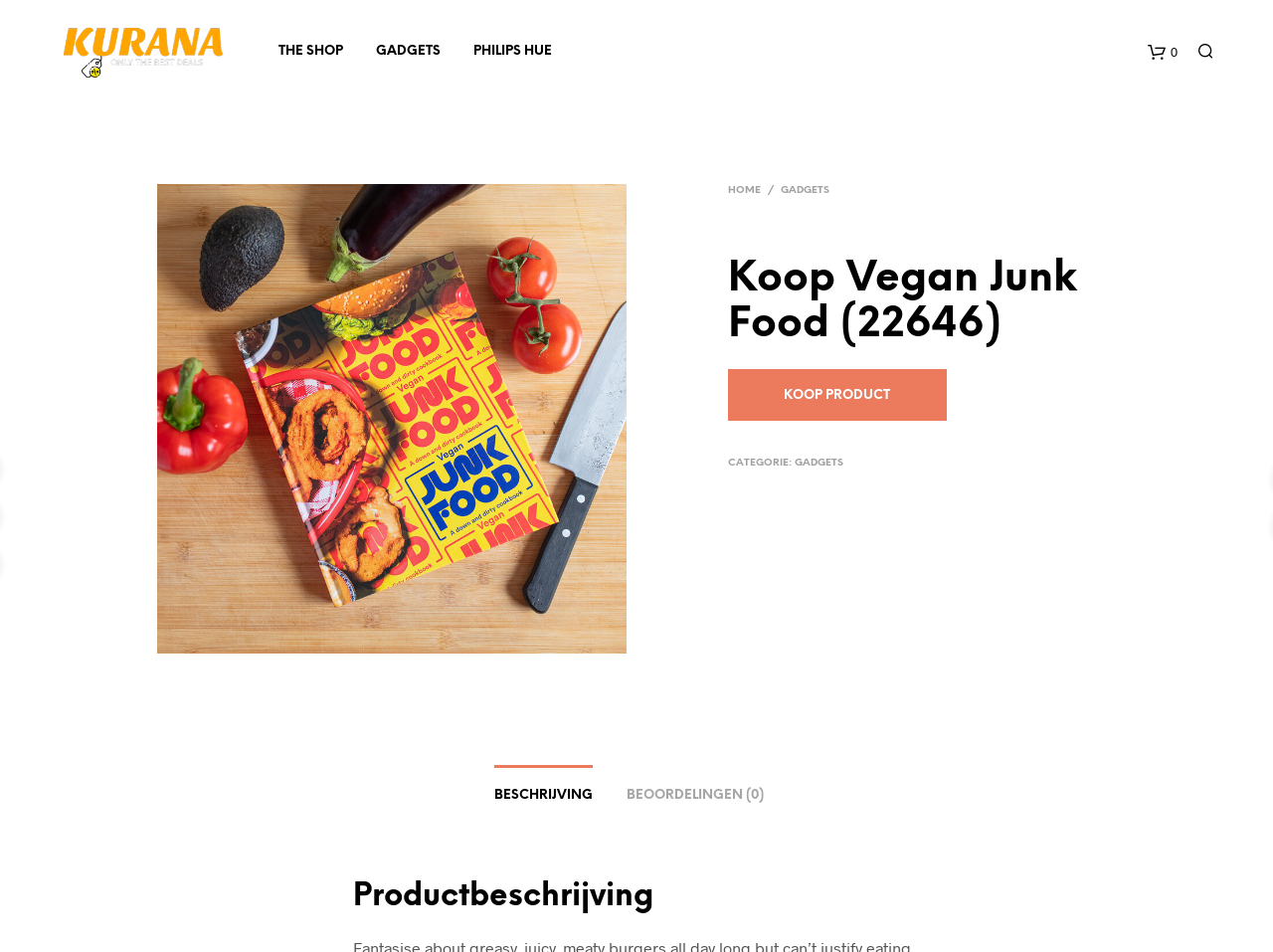Find and indicate the bounding box coordinates of the region you should select to follow the given instruction: "go to Kurana homepage".

[0.047, 0.023, 0.18, 0.086]